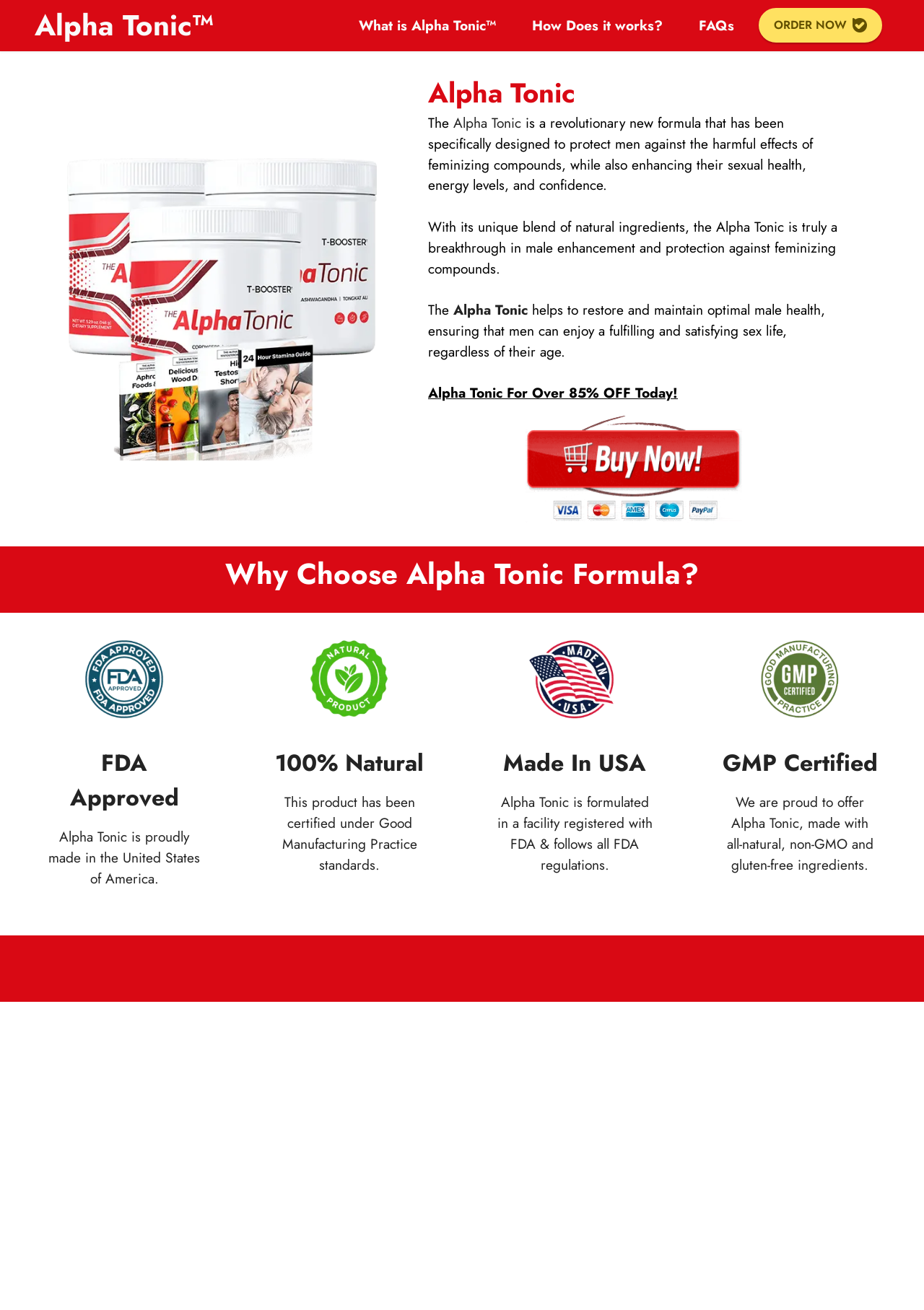What is the country of origin of the Alpha Tonic?
Refer to the image and provide a one-word or short phrase answer.

USA